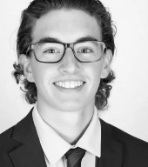Please give a succinct answer to the question in one word or phrase:
What is the format of the image?

Black-and-white